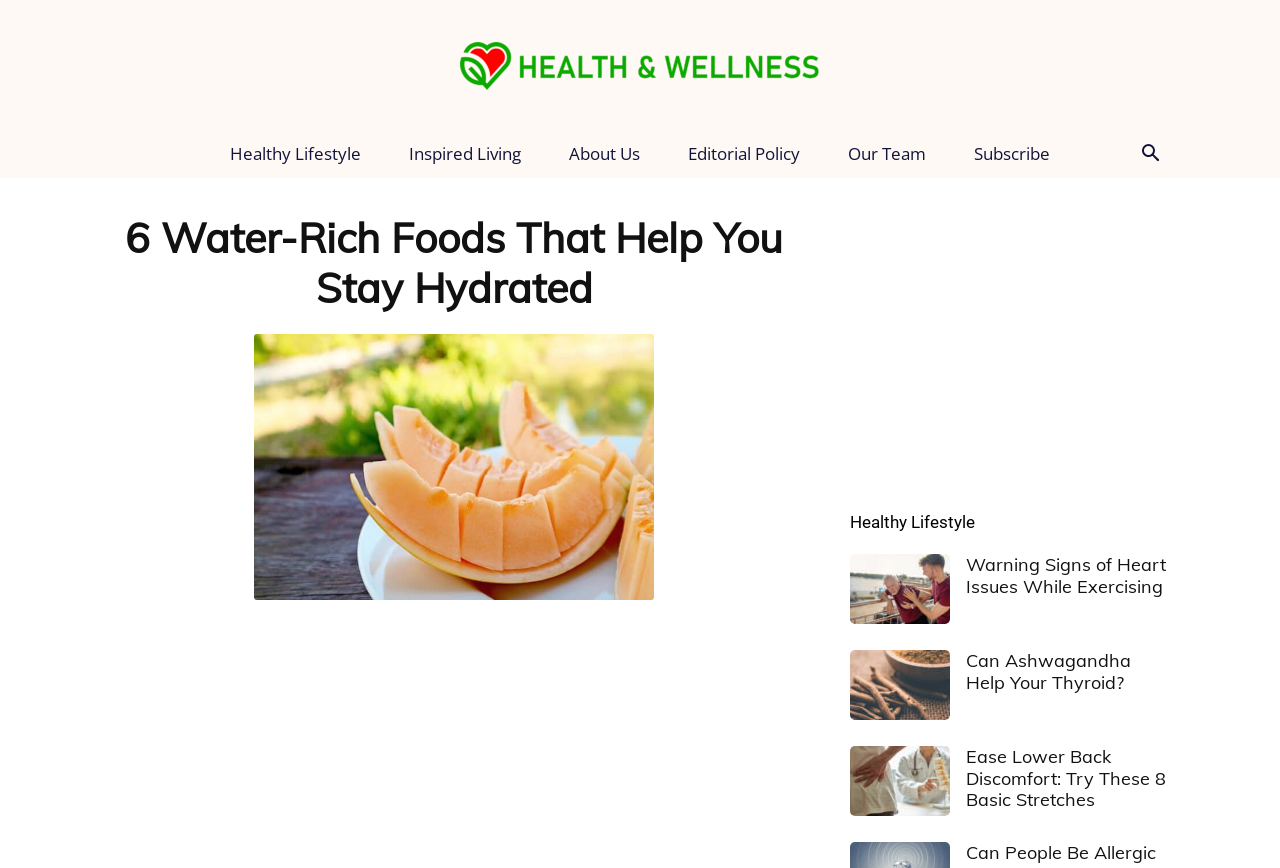Describe in detail what you see on the webpage.

This webpage is about health and wellness, specifically focusing on water-rich foods that help with hydration. At the top, there is a navigation menu with links to "Health and Wellness", "Healthy Lifestyle", "Inspired Living", "About Us", "Editorial Policy", "Our Team", and "Subscribe". To the right of the navigation menu, there is a search button.

Below the navigation menu, there is a large heading that reads "6 Water-Rich Foods That Help You Stay Hydrated". Next to the heading, there is an image. On the right side of the page, there is an advertisement iframe.

The main content of the page is divided into several sections, each with a heading and a link to a related article. The sections are arranged vertically, with the first section titled "Healthy Lifestyle" and featuring a link to a related article. Below this section, there are three more sections, each with a heading and a link to an article about a specific health topic, including "Warning Signs of Heart Issues While Exercising", "Can Ashwagandha Help Your Thyroid?", and "Ease Lower Back Discomfort: Try These 8 Basic Stretches". Each section also features an image related to the article.